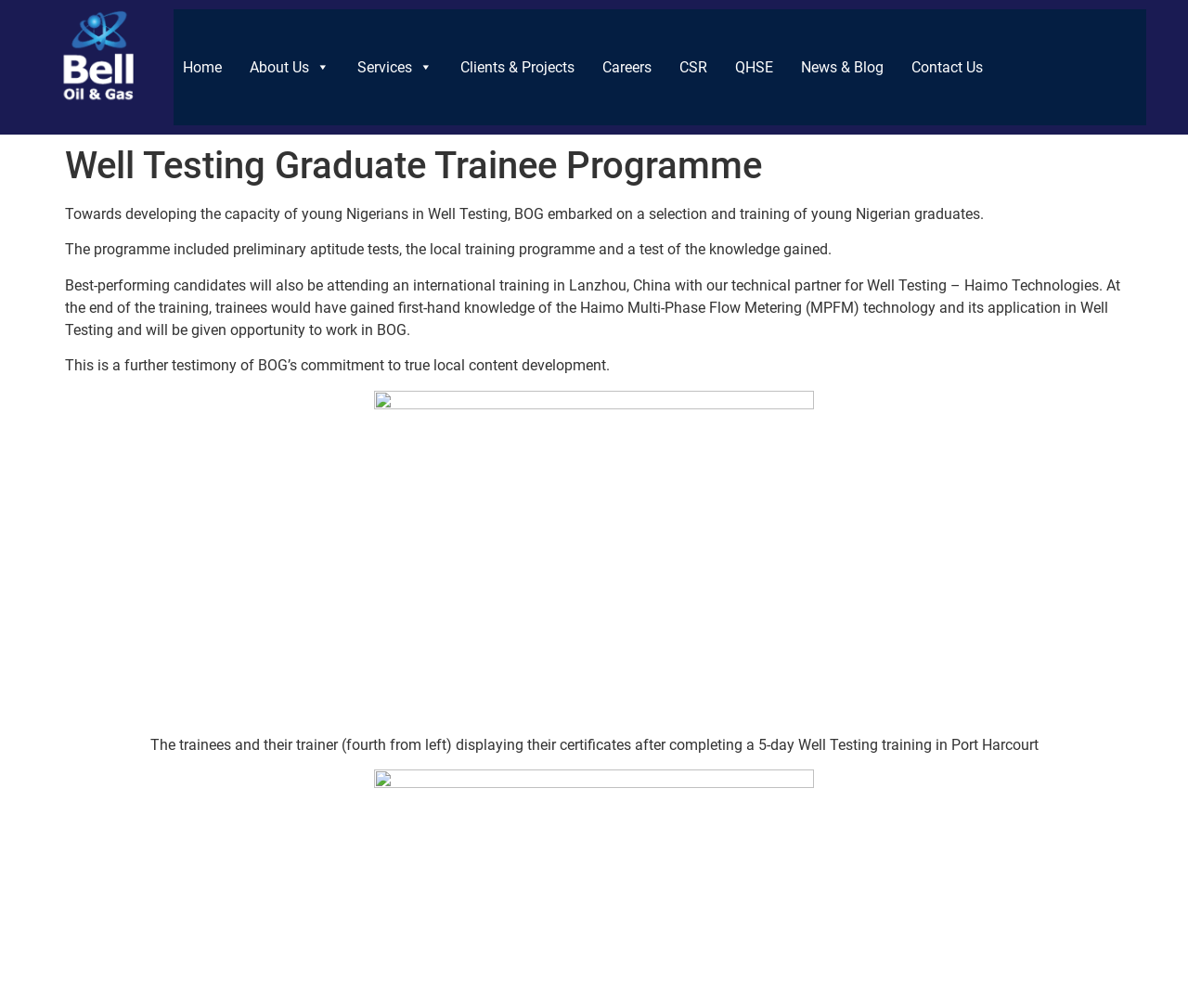Based on the provided description, "Contact Us", find the bounding box of the corresponding UI element in the screenshot.

[0.76, 0.009, 0.835, 0.124]